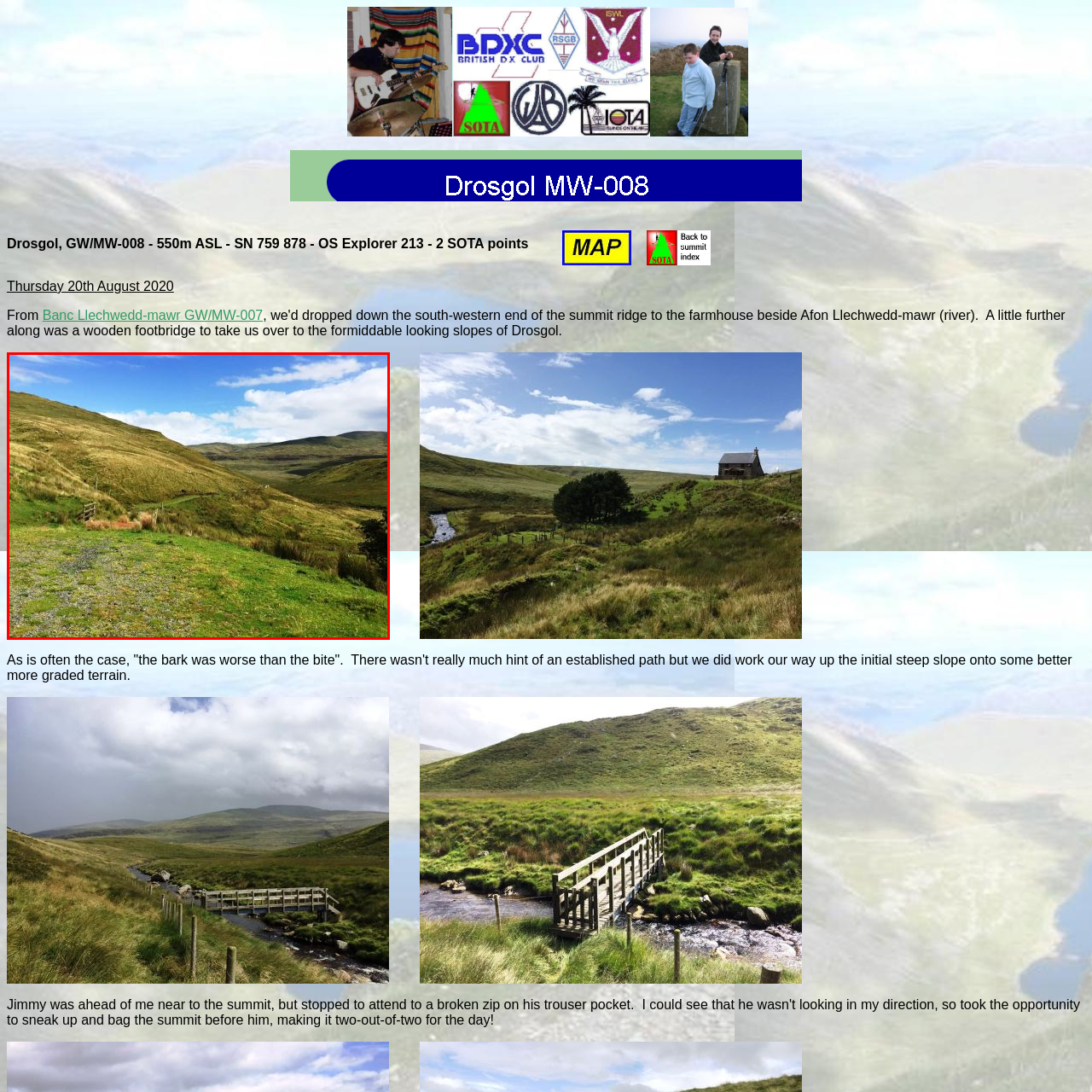Please provide a comprehensive caption for the image highlighted in the red box.

The image captures a serene landscape of rolling hills and sweeping valleys, showcasing the lush greenery characteristic of a rural countryside. The foreground features a grassy area with scattered gravel, suggesting a path or clearing, while the backdrop reveals gently sloping hills under a vast blue sky, scattered with fluffy white clouds. In the distance, the undulating terrain hints at a hiking route, possibly leading to a summit. This scene evokes a sense of tranquility and the beauty of nature, perfect for outdoor enthusiasts and adventurers alike.